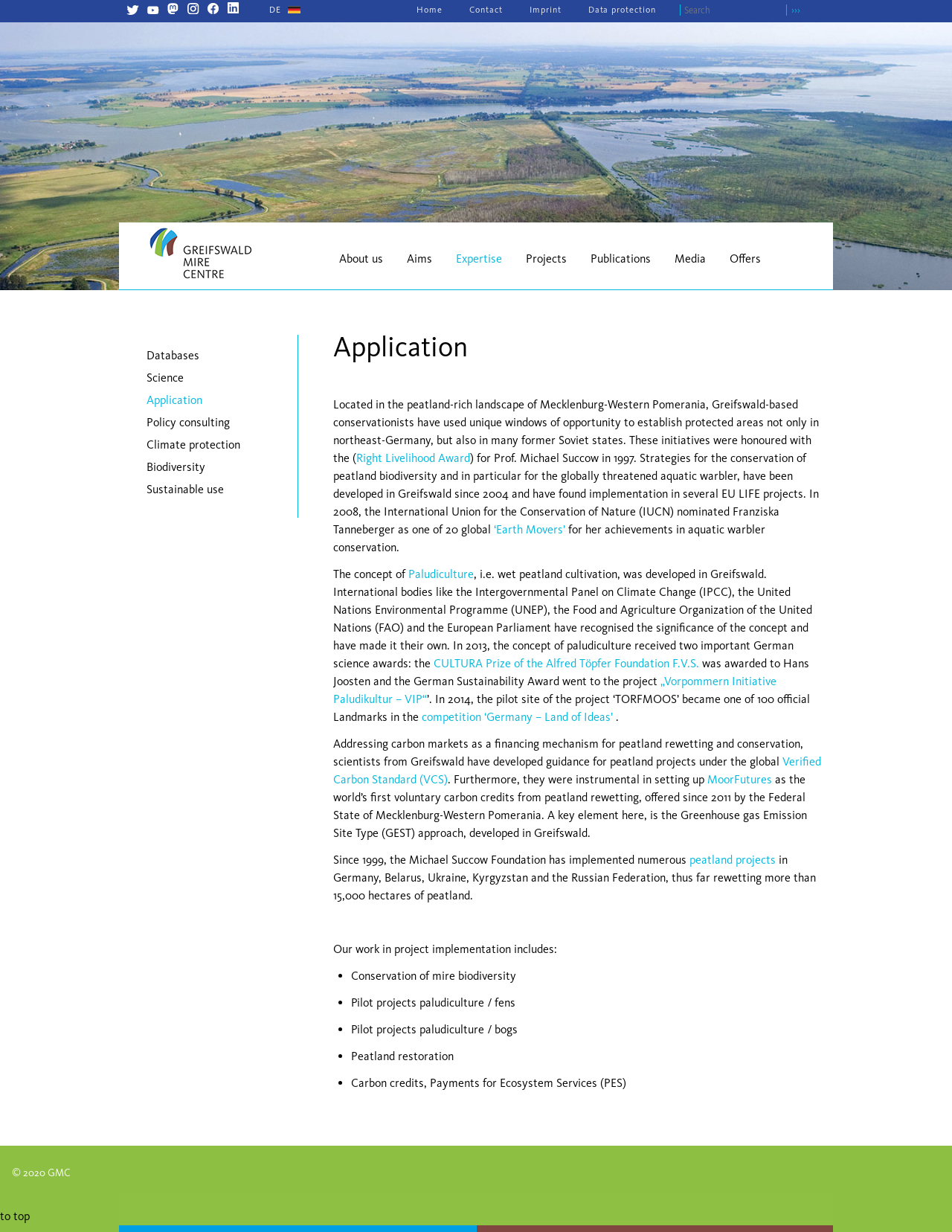What is the name of the foundation that implemented numerous peatland projects?
Provide a detailed and extensive answer to the question.

The answer can be found in the main content section of the webpage, where it is mentioned that 'Since 1999, the Michael Succow Foundation has implemented numerous peatland projects...'.